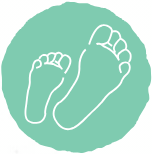Provide a comprehensive description of the image.

The image features a minimalist design with a light teal circular background. Inside the circle, there are two outlines of feet: one sizable adult foot and a smaller footprint representing a child. This icon often symbolizes themes related to family, parenting, or childcare, emphasizing the connection between parents and their children. The simplistic style and choice of colors suggest a friendly and approachable vibe, making it suitable for various contexts such as baby products, childcare services, or family-oriented events.